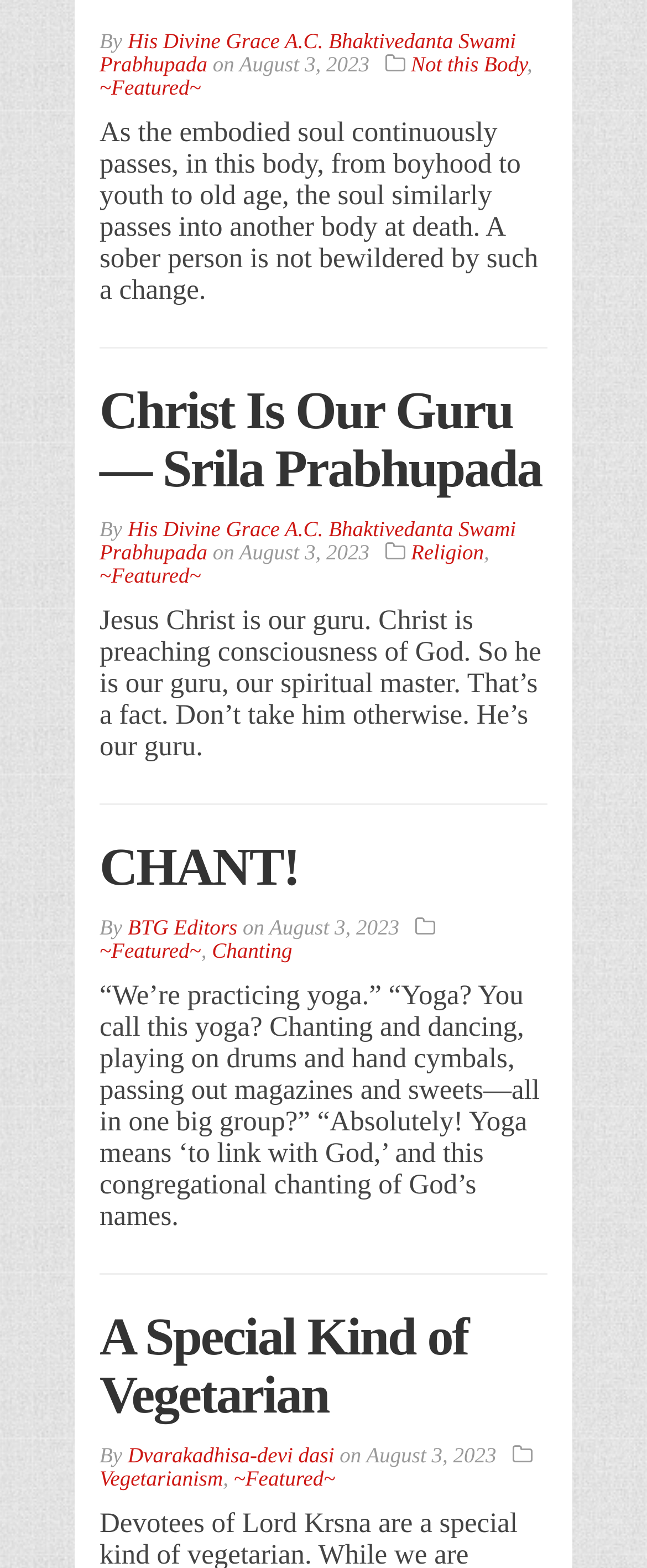From the webpage screenshot, predict the bounding box of the UI element that matches this description: "Dvarakadhisa-devi dasi".

[0.197, 0.92, 0.517, 0.936]